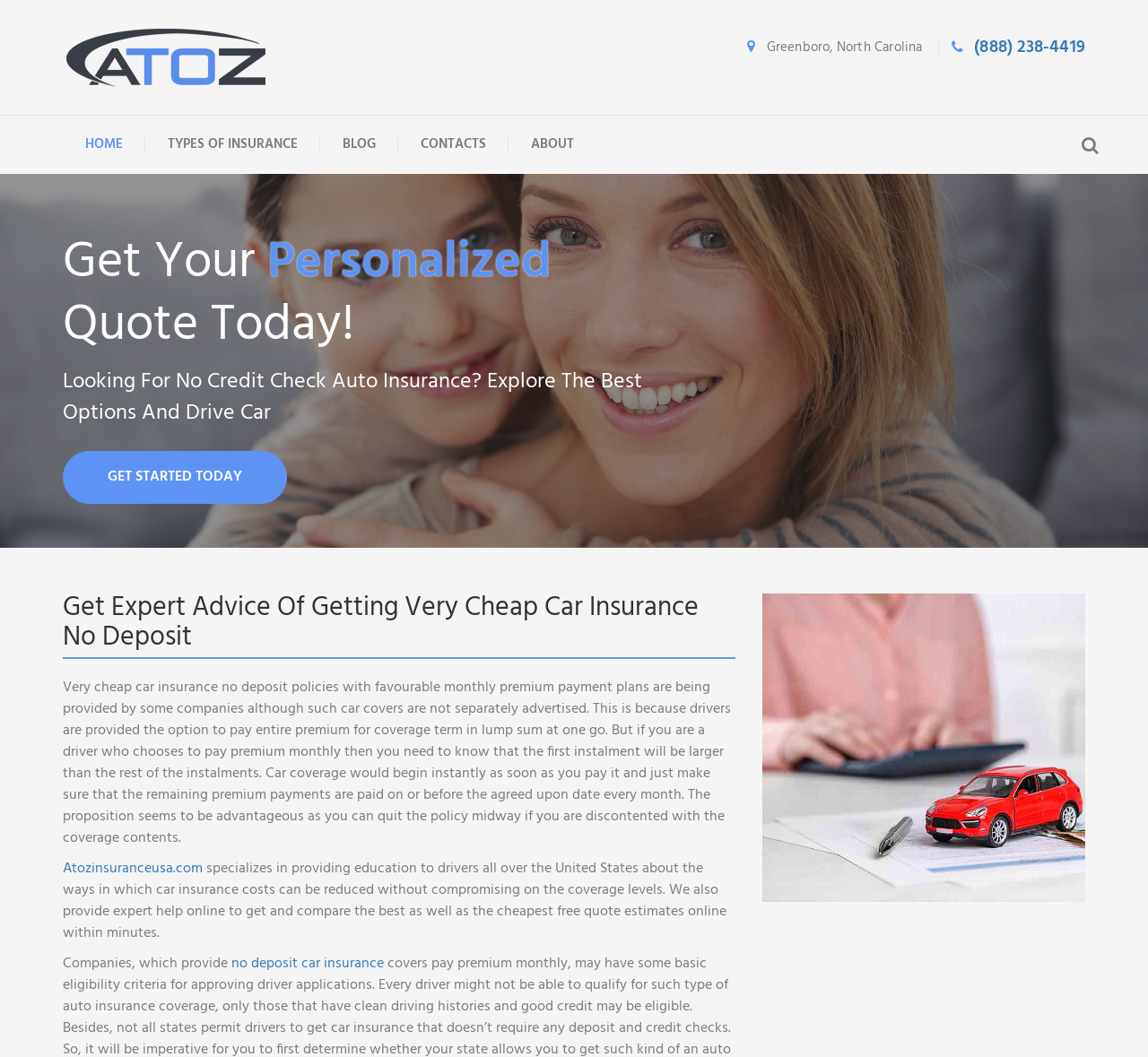Determine the bounding box coordinates of the clickable element to complete this instruction: "Click the 'Atozinsuranceusa.com' link". Provide the coordinates in the format of four float numbers between 0 and 1, [left, top, right, bottom].

[0.055, 0.811, 0.177, 0.833]